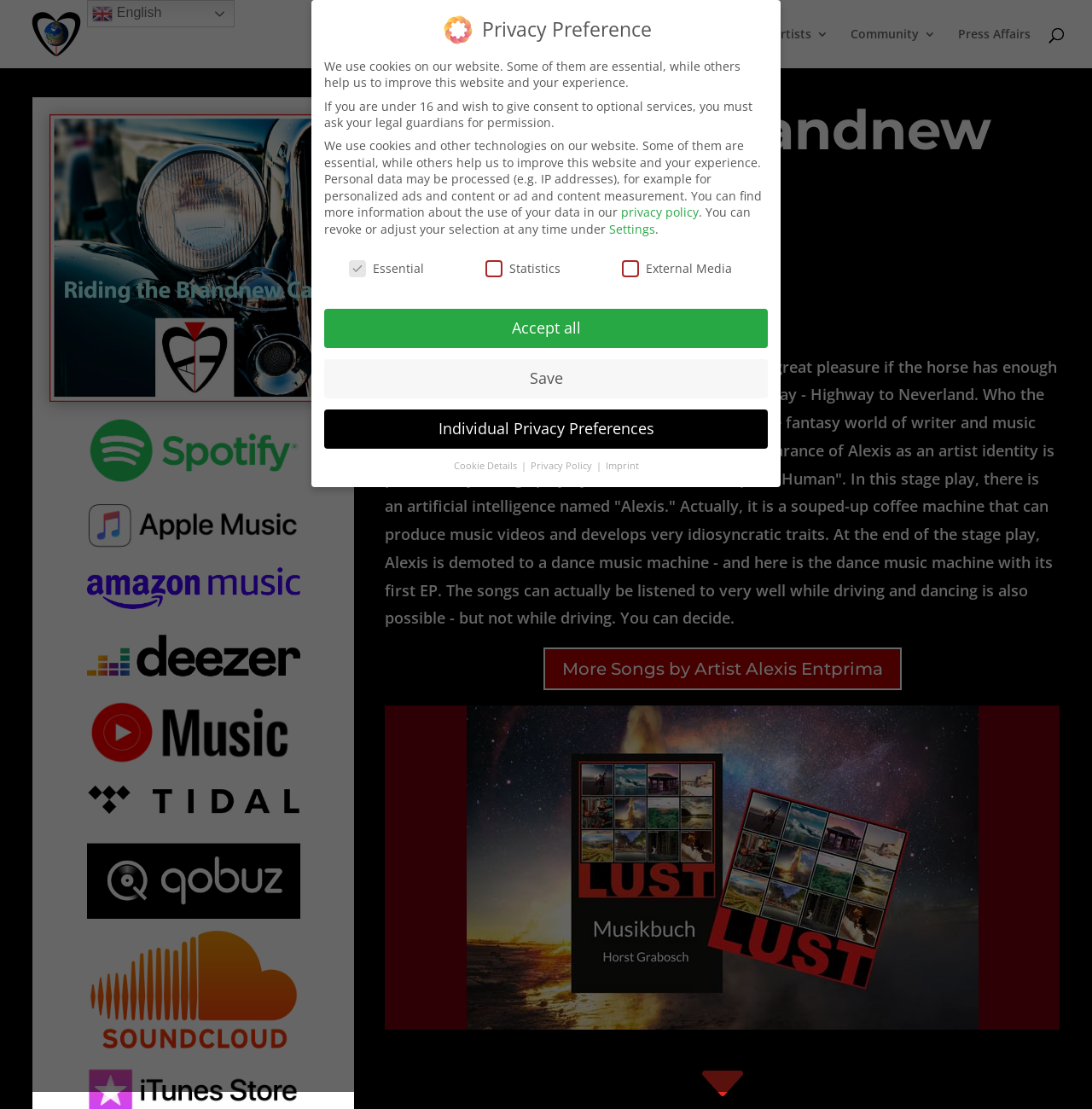Identify the bounding box coordinates for the UI element described as: "Individual Privacy Preferences". The coordinates should be provided as four floats between 0 and 1: [left, top, right, bottom].

[0.297, 0.369, 0.703, 0.405]